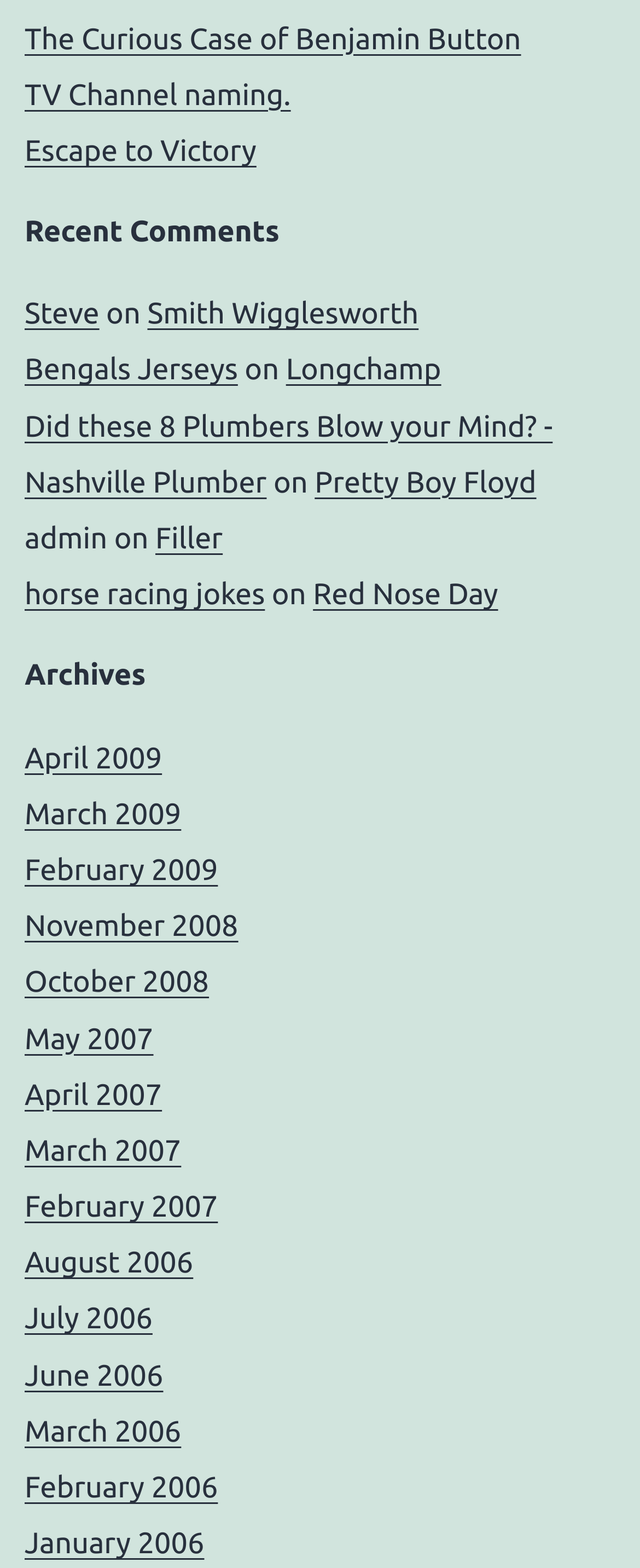Answer the question using only a single word or phrase: 
What is the oldest archive listed?

January 2006